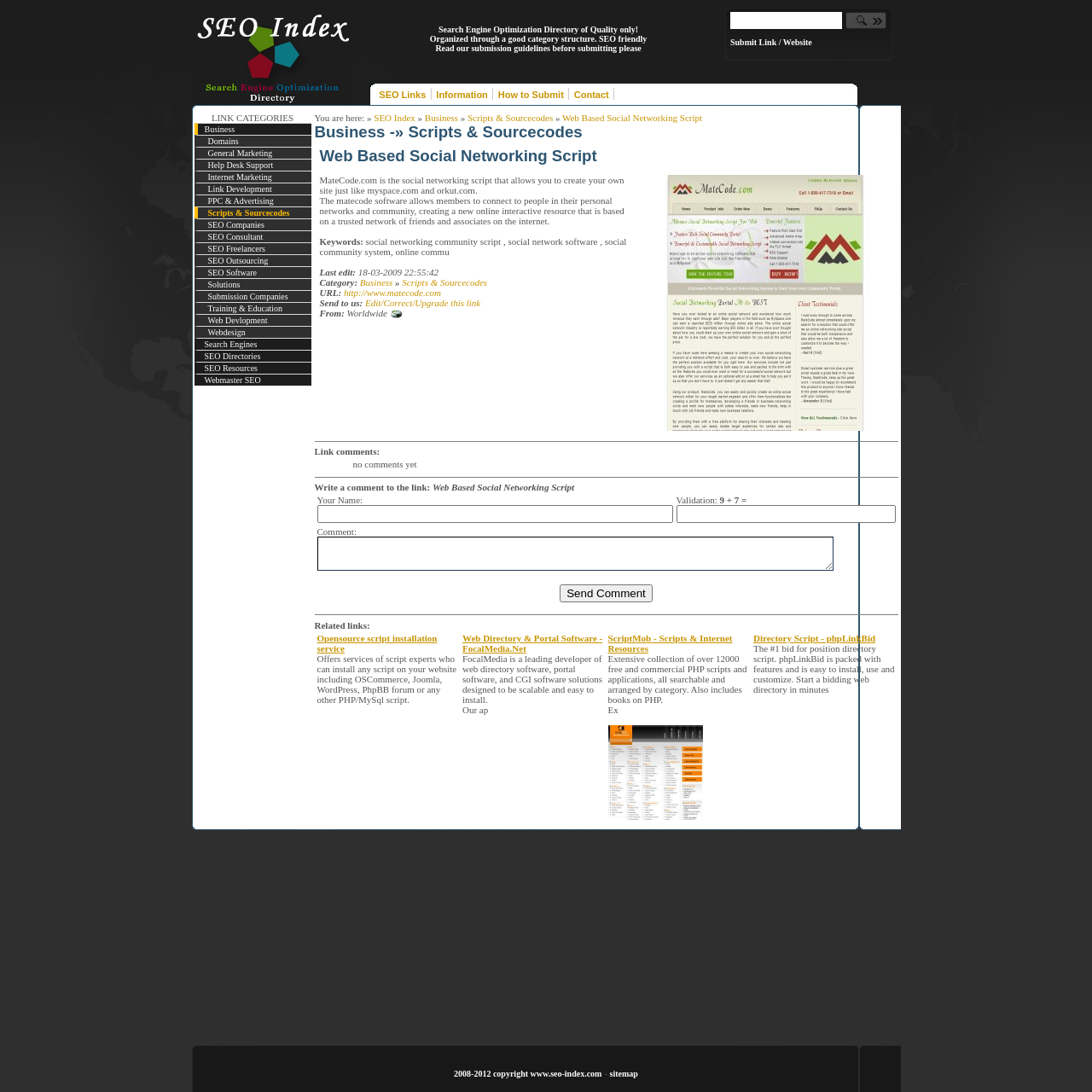Bounding box coordinates are specified in the format (top-left x, top-left y, bottom-right x, bottom-right y). All values are floating point numbers bounded between 0 and 1. Please provide the bounding box coordinate of the region this sentence describes: Submission Companies

[0.178, 0.266, 0.285, 0.277]